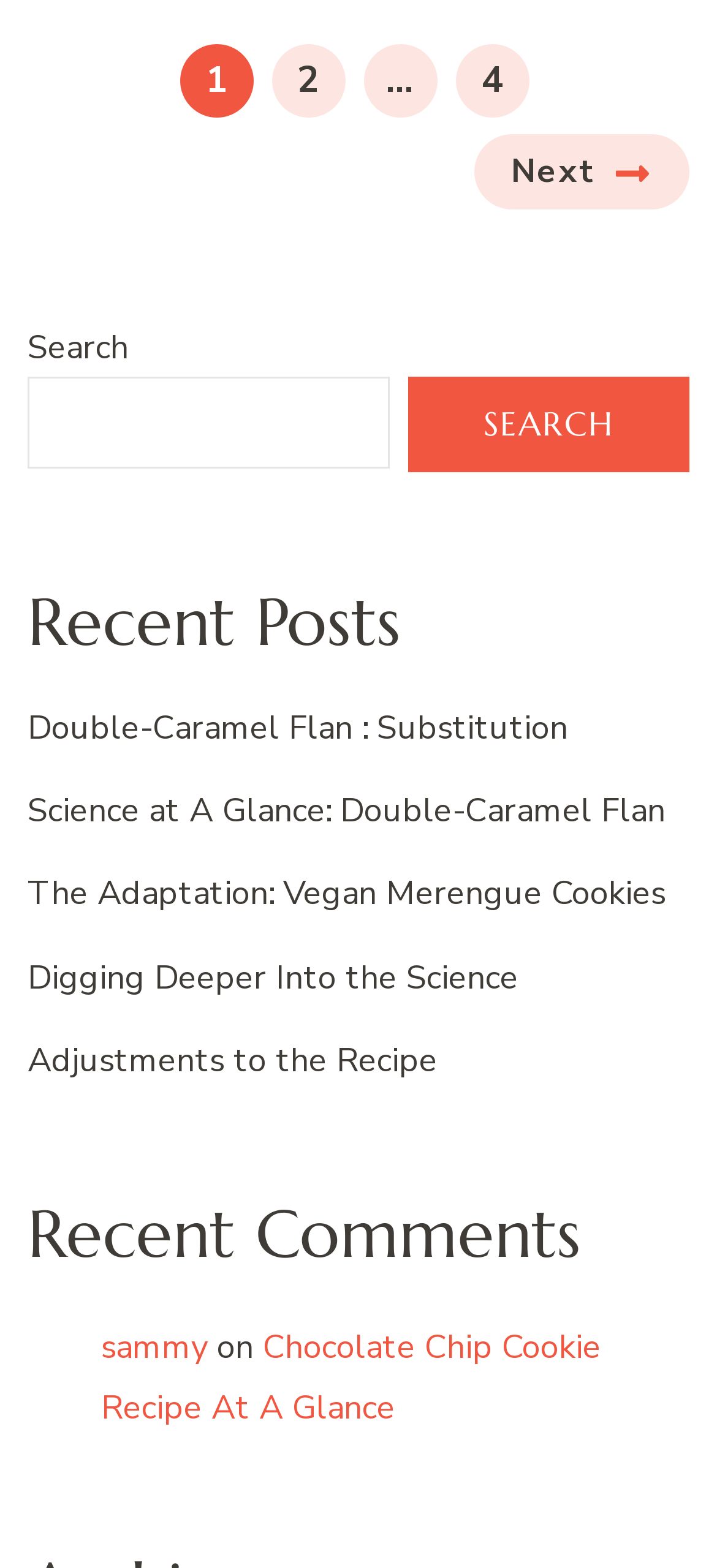What is the category of the posts listed below the search bar?
Please utilize the information in the image to give a detailed response to the question.

The heading element below the search bar has the text 'Recent Posts', which suggests that the links listed below it are recent posts on the webpage.